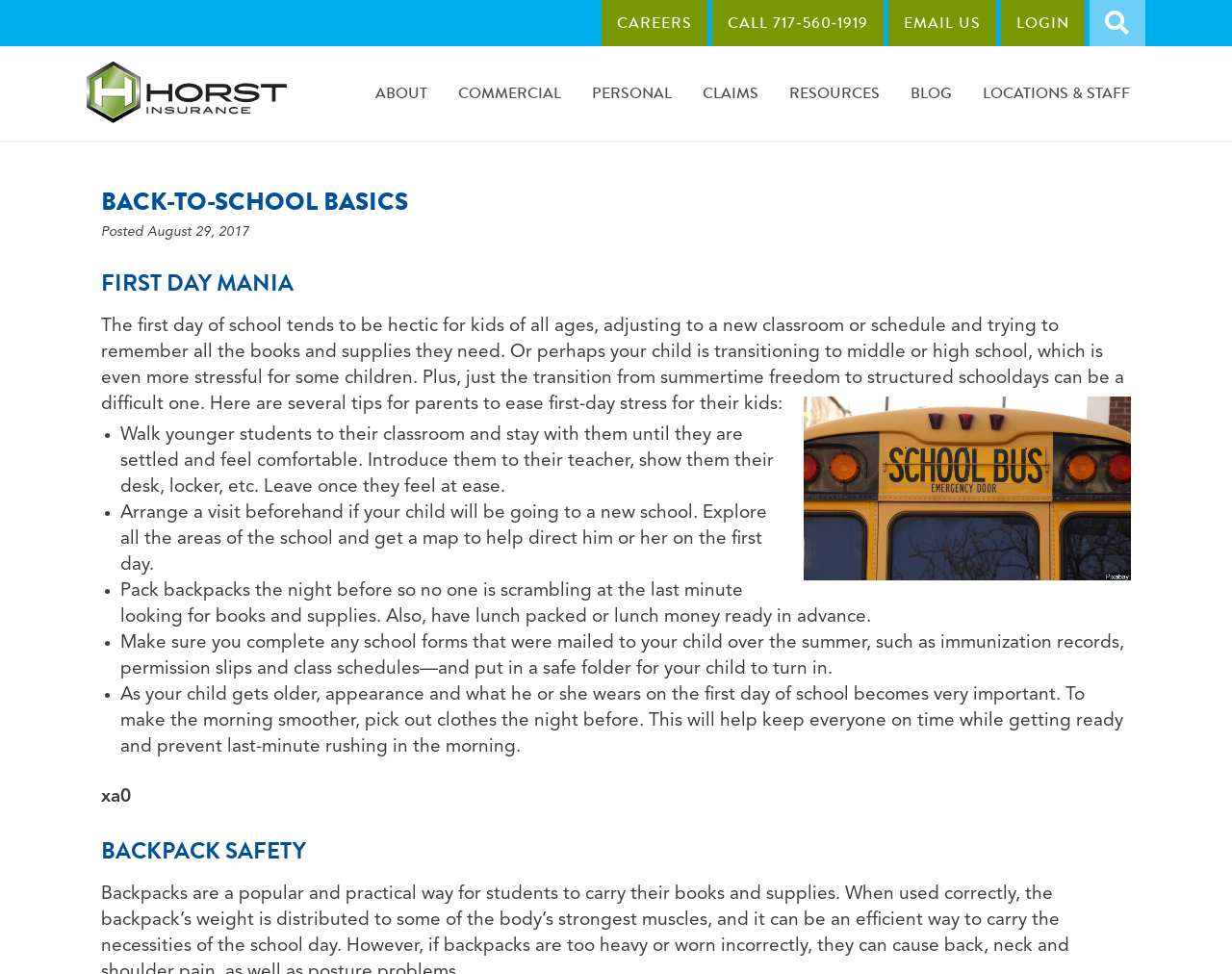What is the purpose of the image on the webpage?
Please provide a detailed and thorough answer to the question.

The image on the webpage is likely used to illustrate the concept of back to school, as it is related to the topic of the webpage, which is providing tips for parents to ease first-day stress for their kids.